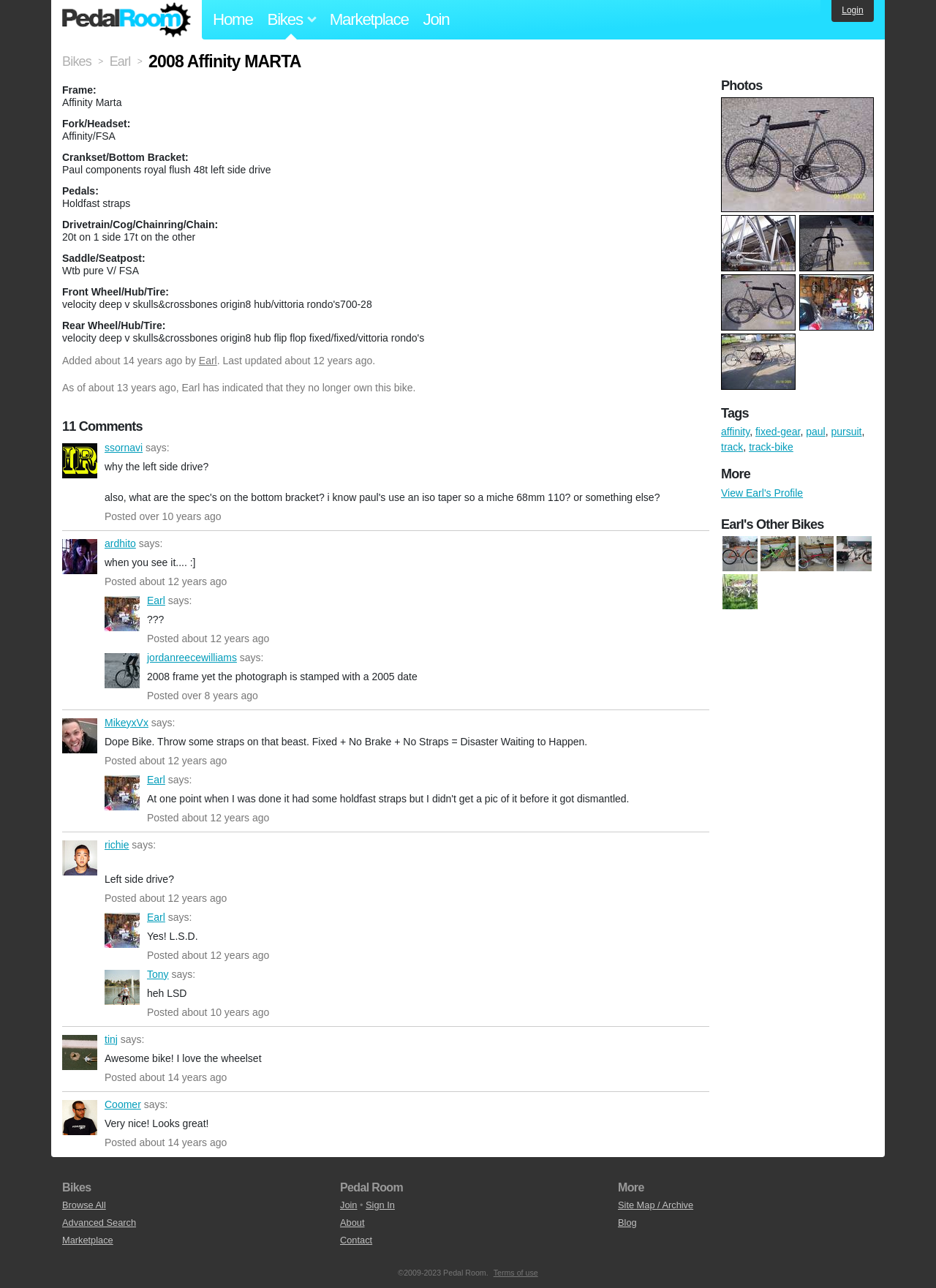Please identify the bounding box coordinates of the clickable area that will fulfill the following instruction: "Click on 'Home'". The coordinates should be in the format of four float numbers between 0 and 1, i.e., [left, top, right, bottom].

[0.215, 0.0, 0.283, 0.031]